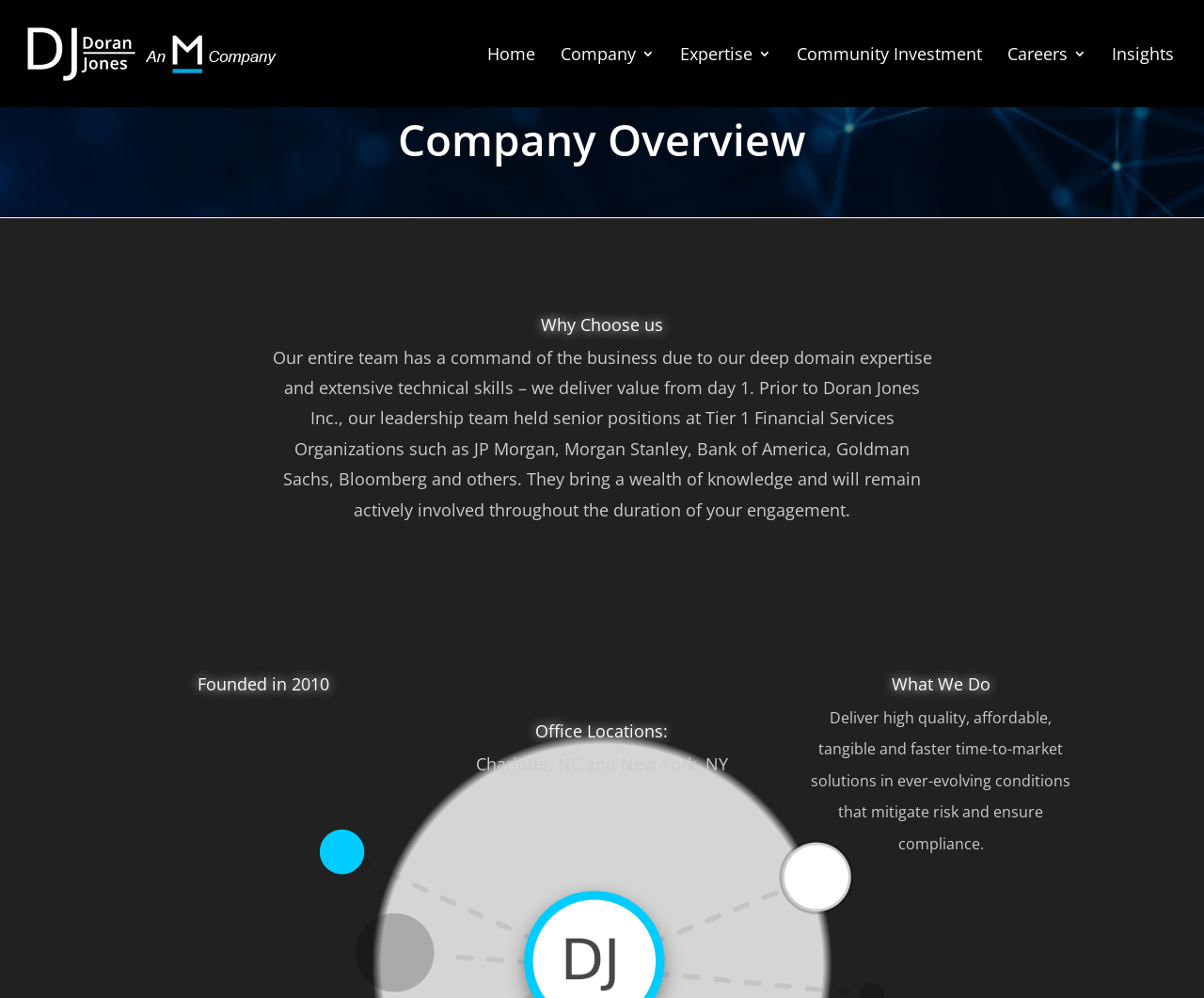Using details from the image, please answer the following question comprehensively:
What is the expertise of the leadership team?

The expertise of the leadership team is obtained from the text 'Prior to Doran Jones Inc., our leadership team held senior positions at Tier 1 Financial Services Organizations such as JP Morgan, Morgan Stanley, Bank of America, Goldman Sachs, Bloomberg and others.' which mentions their background in Tier 1 Financial Services.